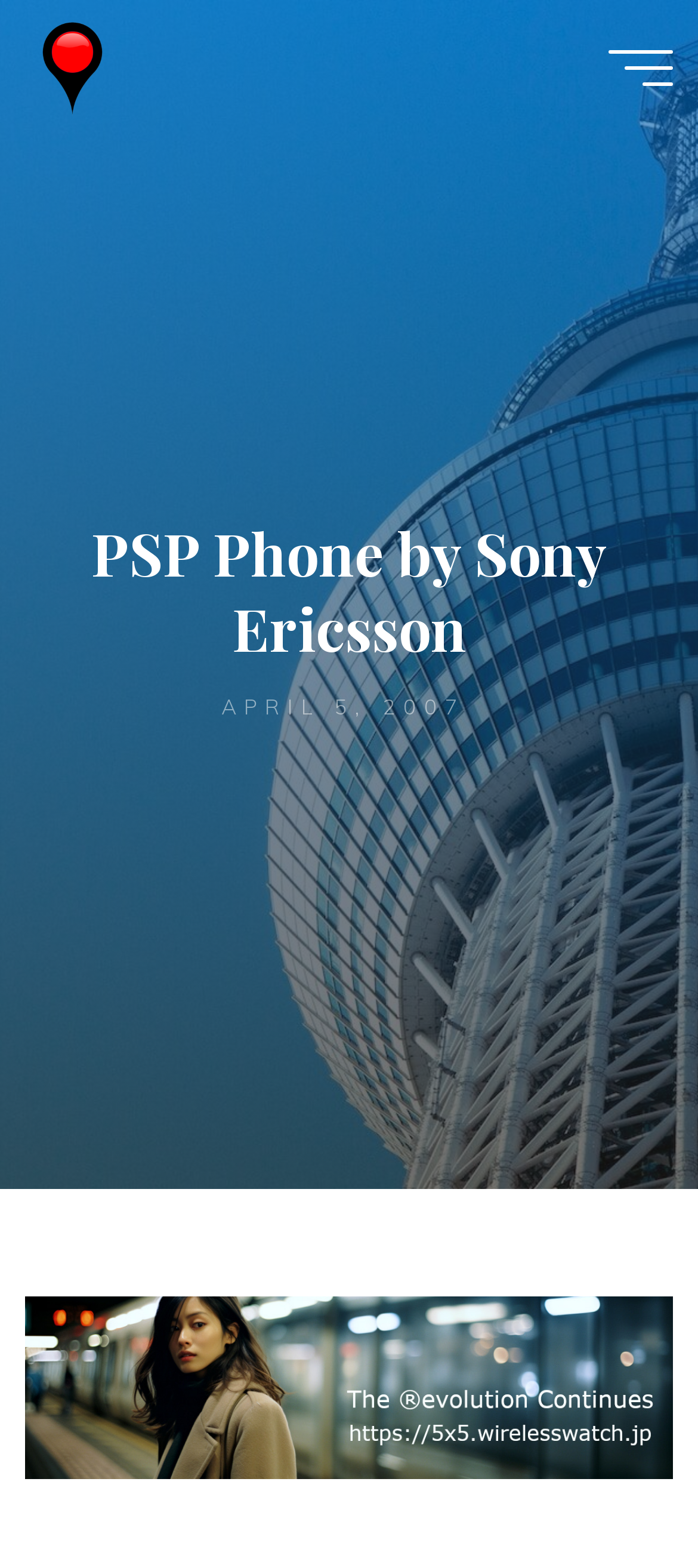Please give a one-word or short phrase response to the following question: 
What is the name of the website?

Wireless Watch Japan